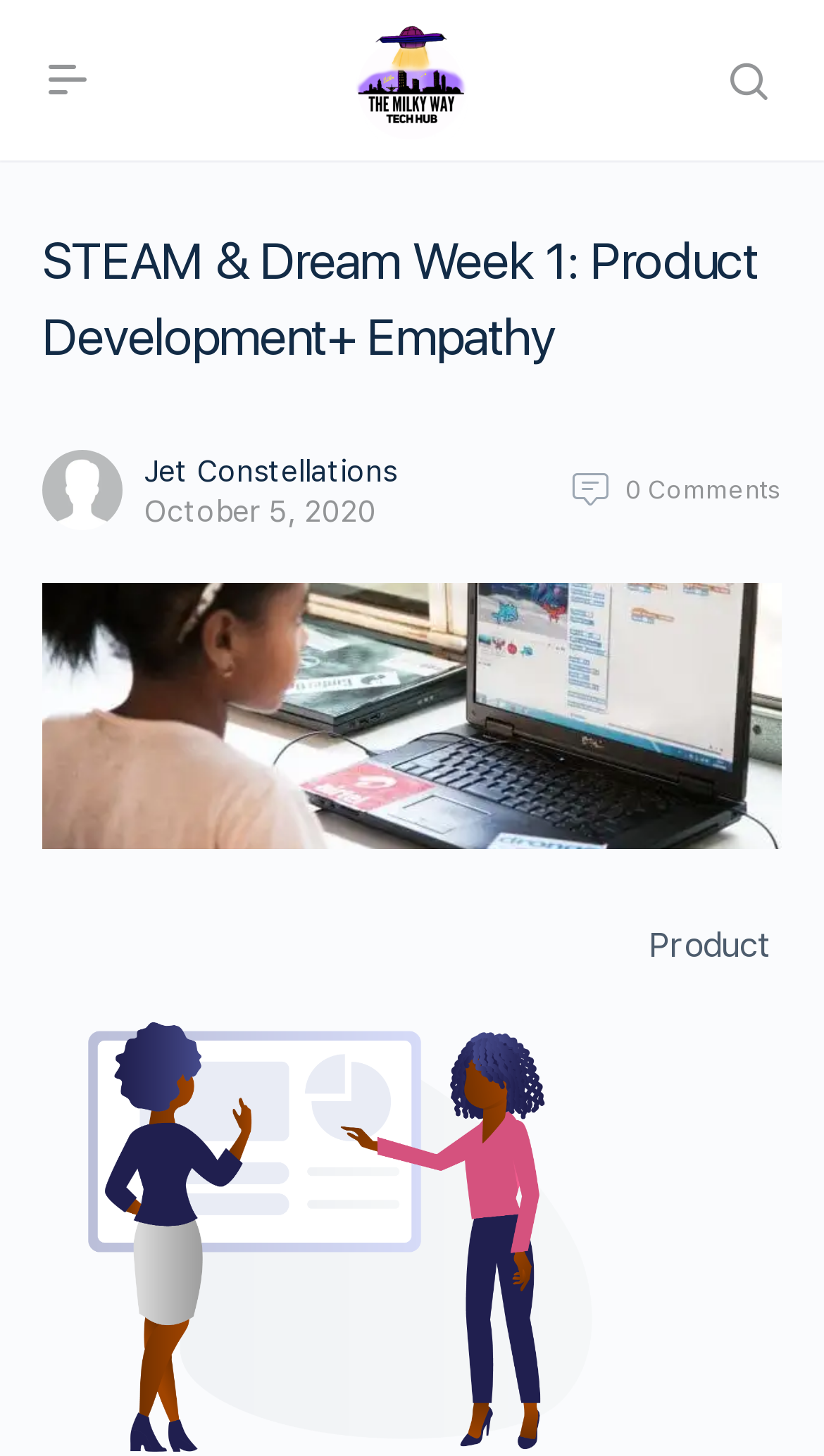Find and provide the bounding box coordinates for the UI element described with: "October 5, 2020".

[0.174, 0.339, 0.456, 0.363]